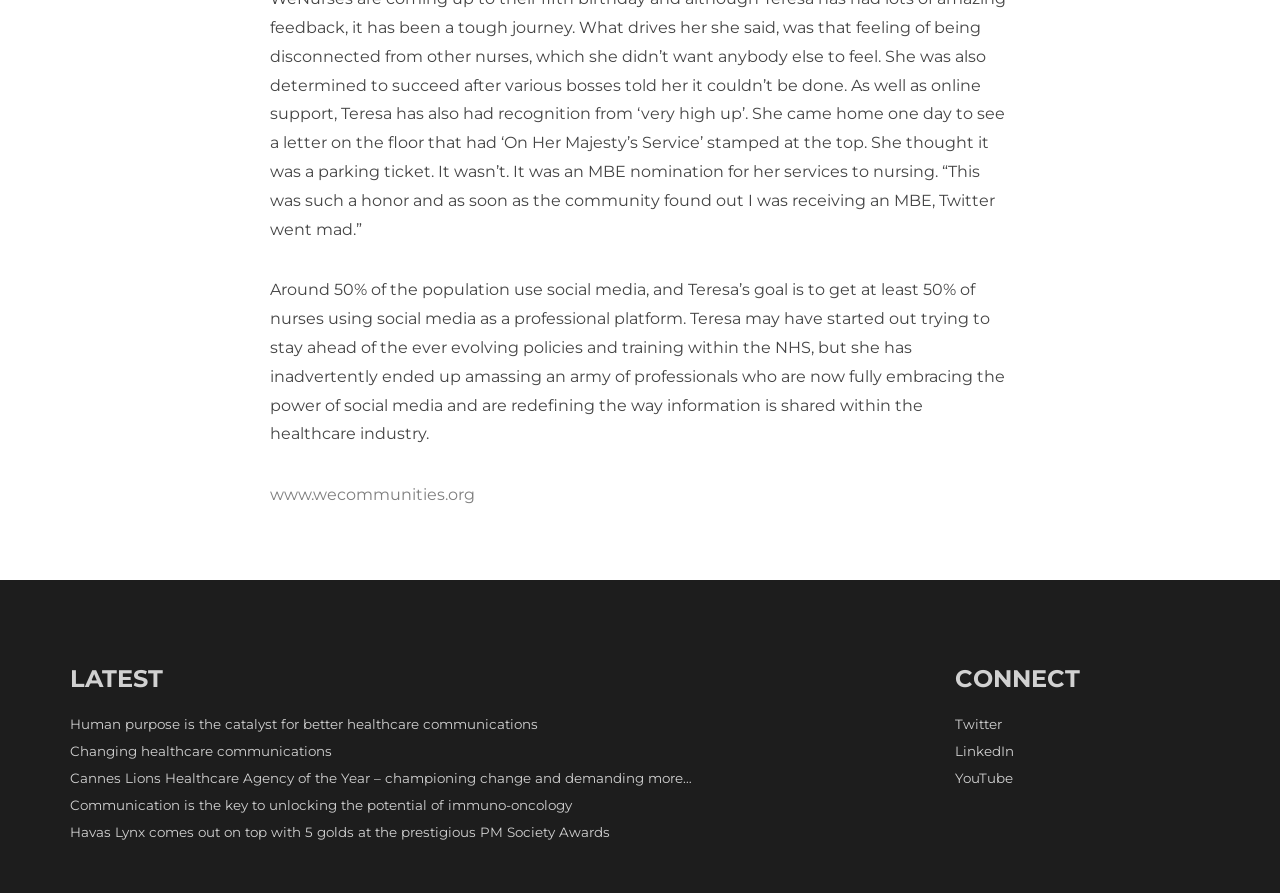Provide the bounding box coordinates of the HTML element described by the text: "Changing healthcare communications".

[0.055, 0.832, 0.259, 0.85]